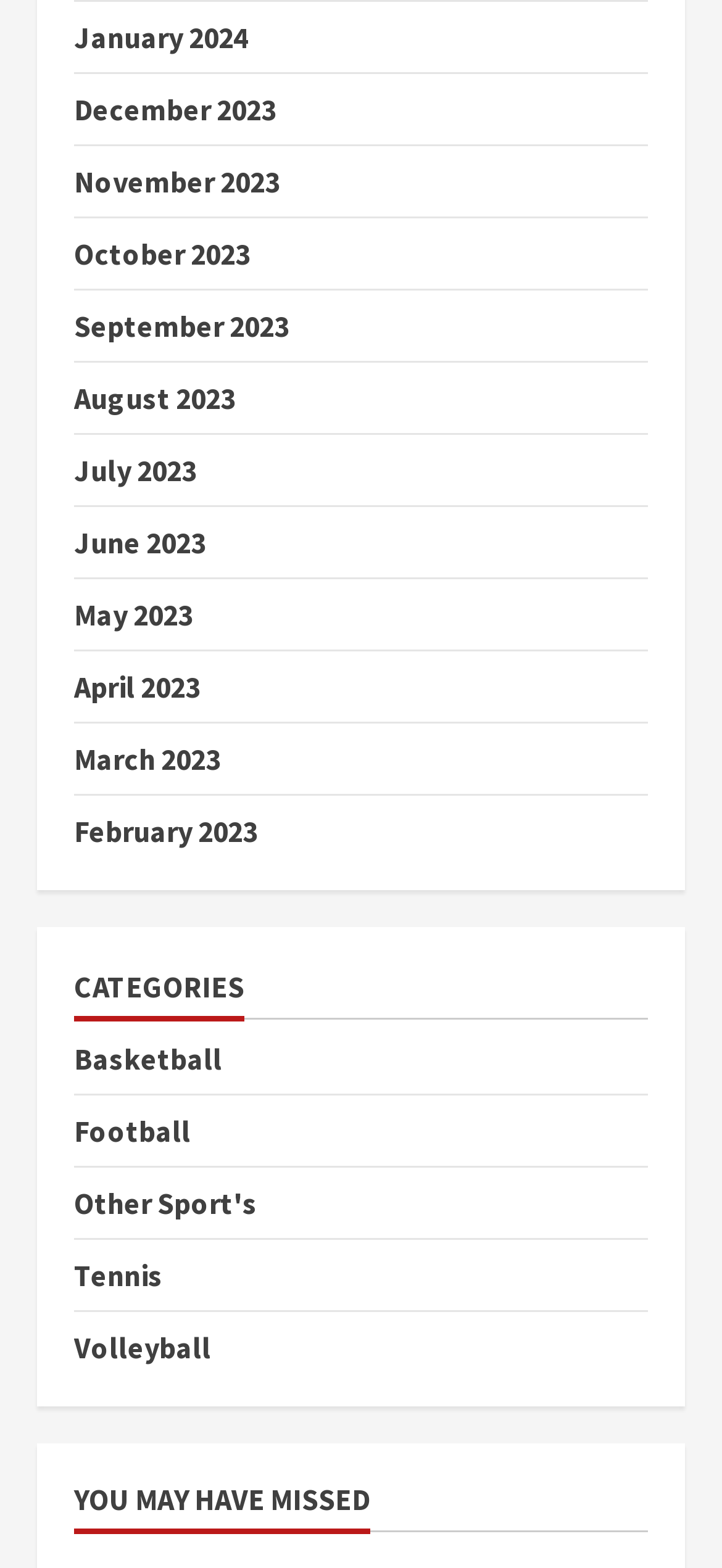Identify the bounding box coordinates for the UI element that matches this description: "Login".

None